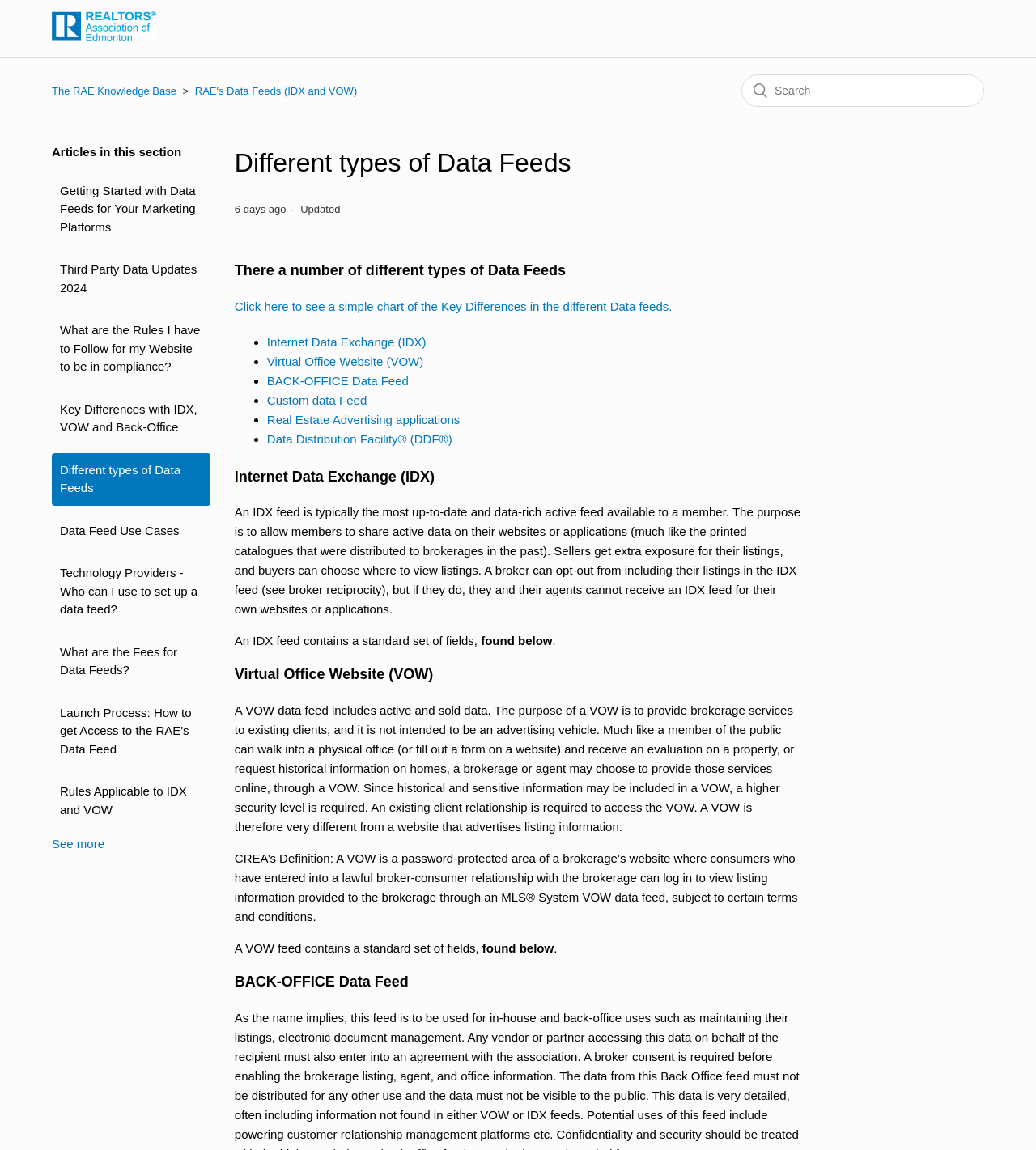Pinpoint the bounding box coordinates of the element that must be clicked to accomplish the following instruction: "Learn about Internet Data Exchange (IDX)". The coordinates should be in the format of four float numbers between 0 and 1, i.e., [left, top, right, bottom].

[0.226, 0.404, 0.774, 0.425]